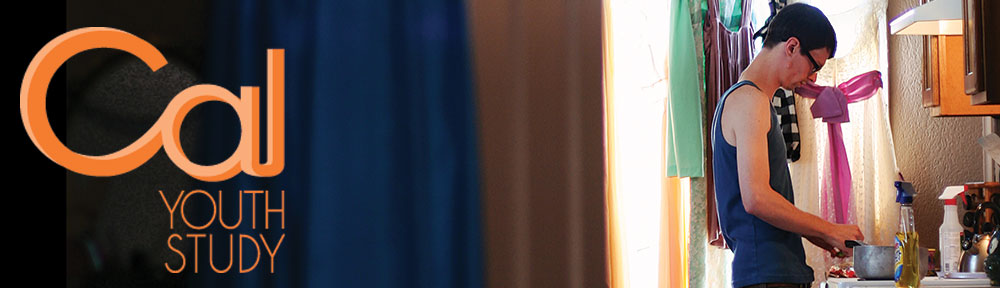Elaborate on the elements present in the image.

The image prominently features the title "Cal Youth Study" in a stylized font, where "Cal" is highlighted in a bold orange hue against a dark background. This is juxtaposed with a candid scene of a young man engaged in an everyday activity, presumably cooking, in a well-lit kitchen setting. The backdrop showcases colorful clothing elegantly draped, adding warmth and a lived-in feel to the environment. The overall composition encapsulates themes of youth, independence, and daily life, aligning with the essence of the California Youth Transitions to Adulthood Study (CalYOUTH), which focuses on the experiences and challenges faced by young adults in their journey towards self-sufficiency.